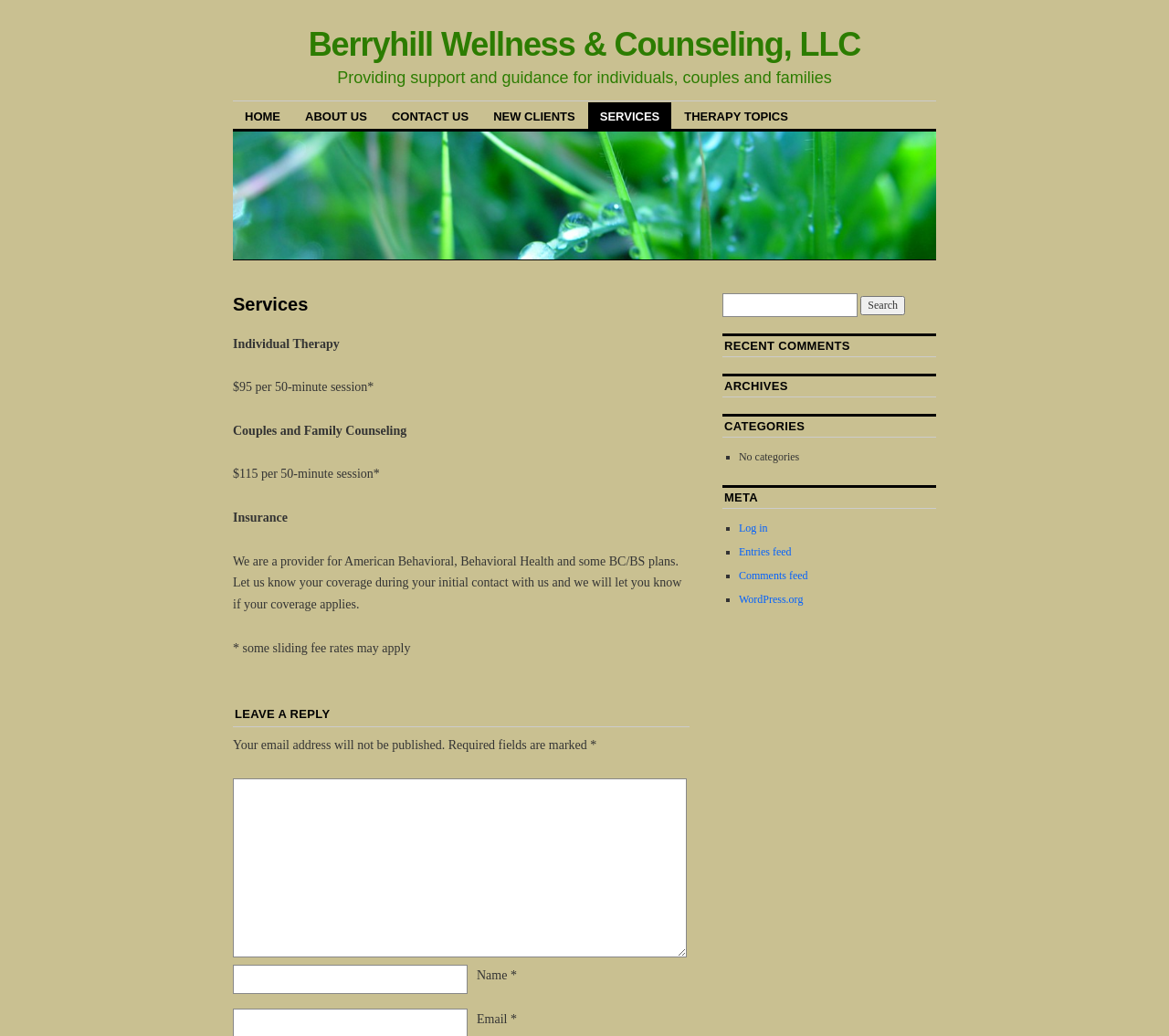Identify the bounding box coordinates of the element that should be clicked to fulfill this task: "Leave a reply". The coordinates should be provided as four float numbers between 0 and 1, i.e., [left, top, right, bottom].

[0.199, 0.751, 0.588, 0.924]